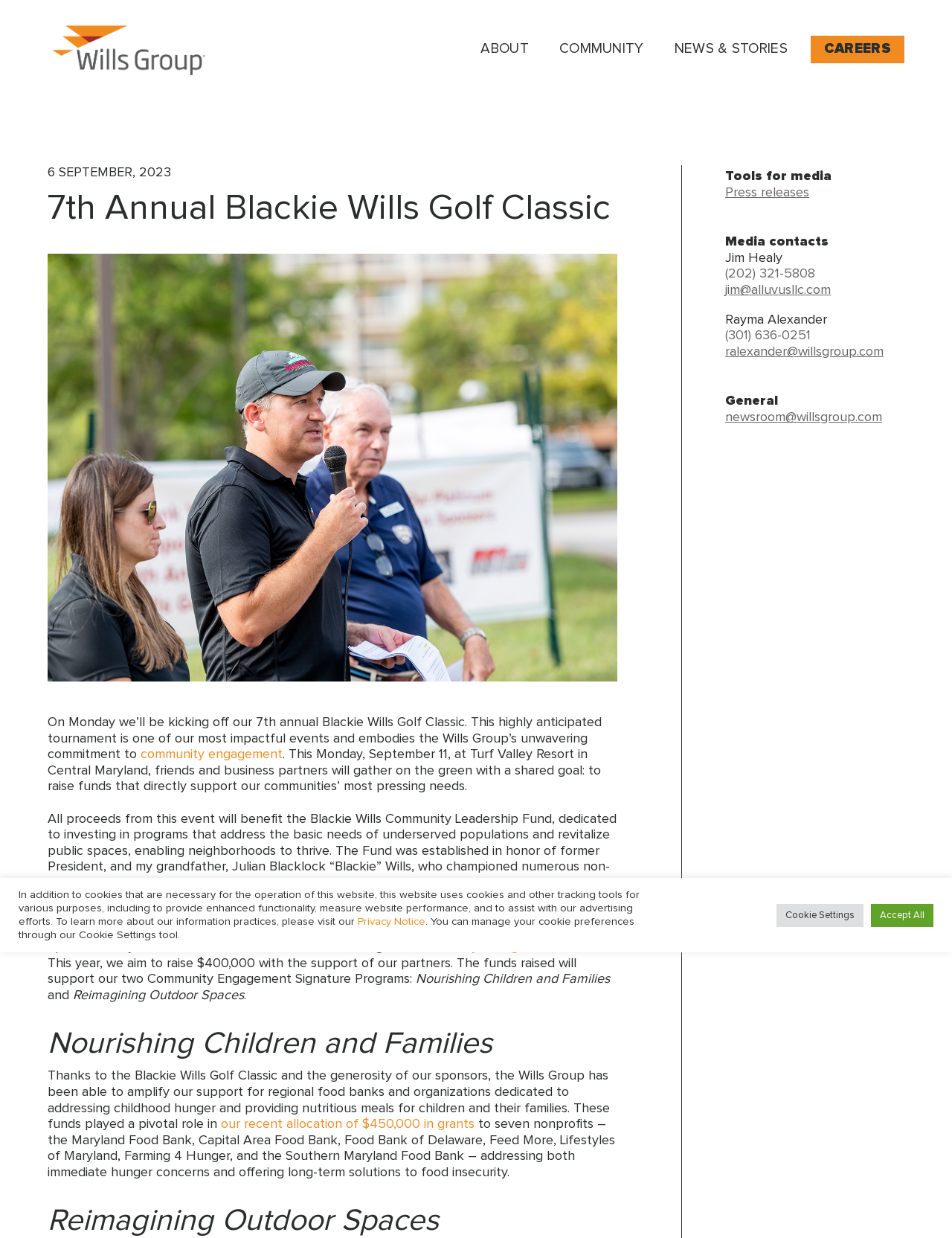Please identify the bounding box coordinates of the clickable area that will allow you to execute the instruction: "Read more about community engagement".

[0.148, 0.604, 0.297, 0.615]